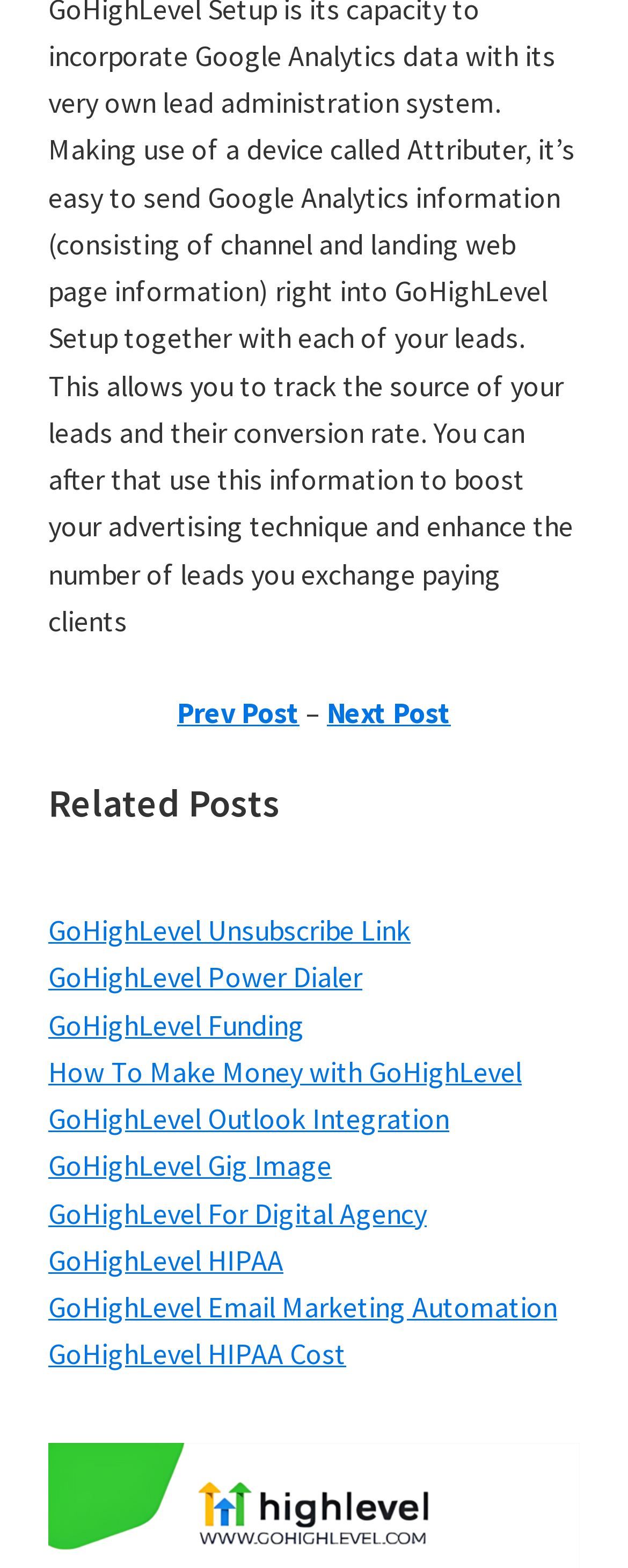Ascertain the bounding box coordinates for the UI element detailed here: "Next Post". The coordinates should be provided as [left, top, right, bottom] with each value being a float between 0 and 1.

[0.521, 0.443, 0.718, 0.466]